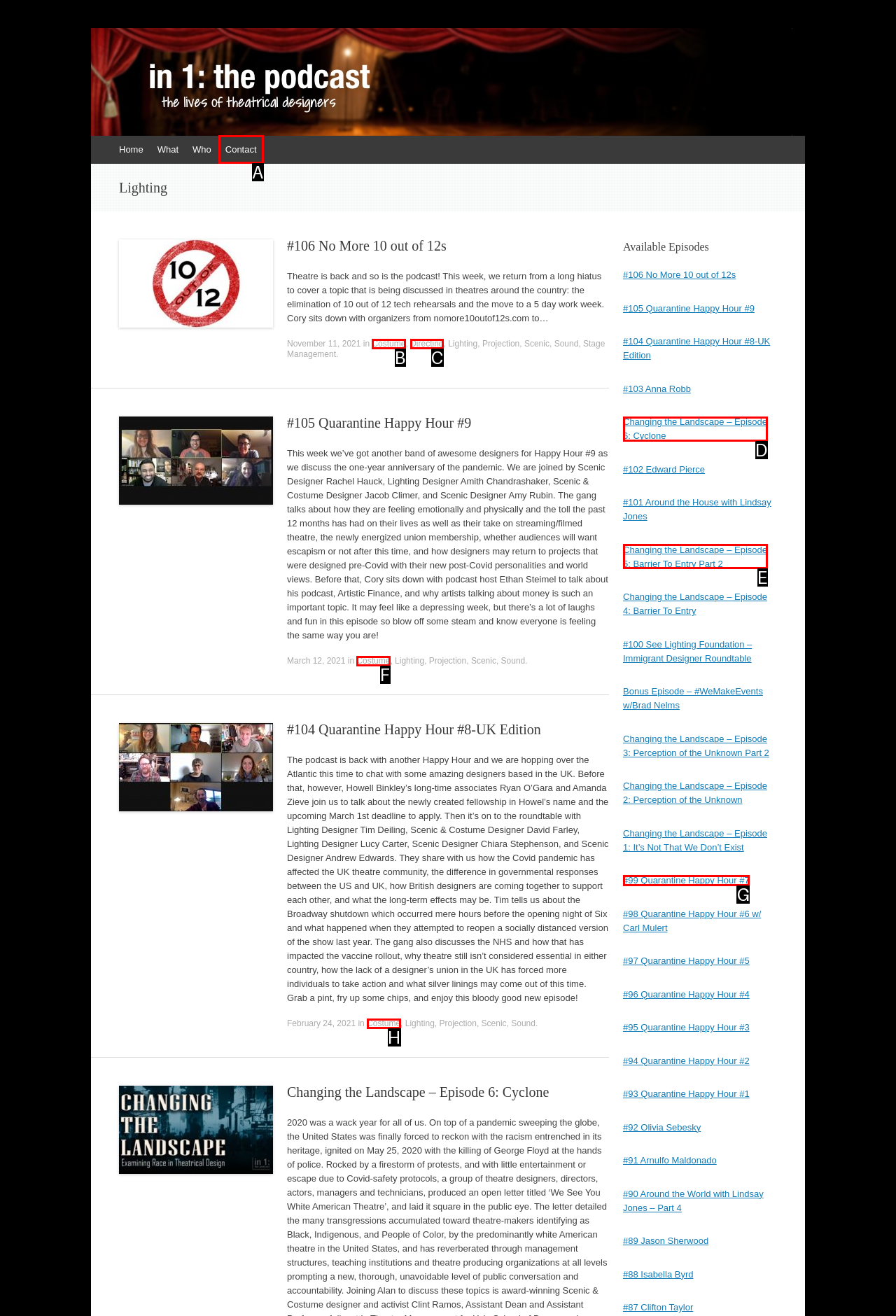Which lettered option should I select to achieve the task: Click on the 'Contact' link according to the highlighted elements in the screenshot?

A